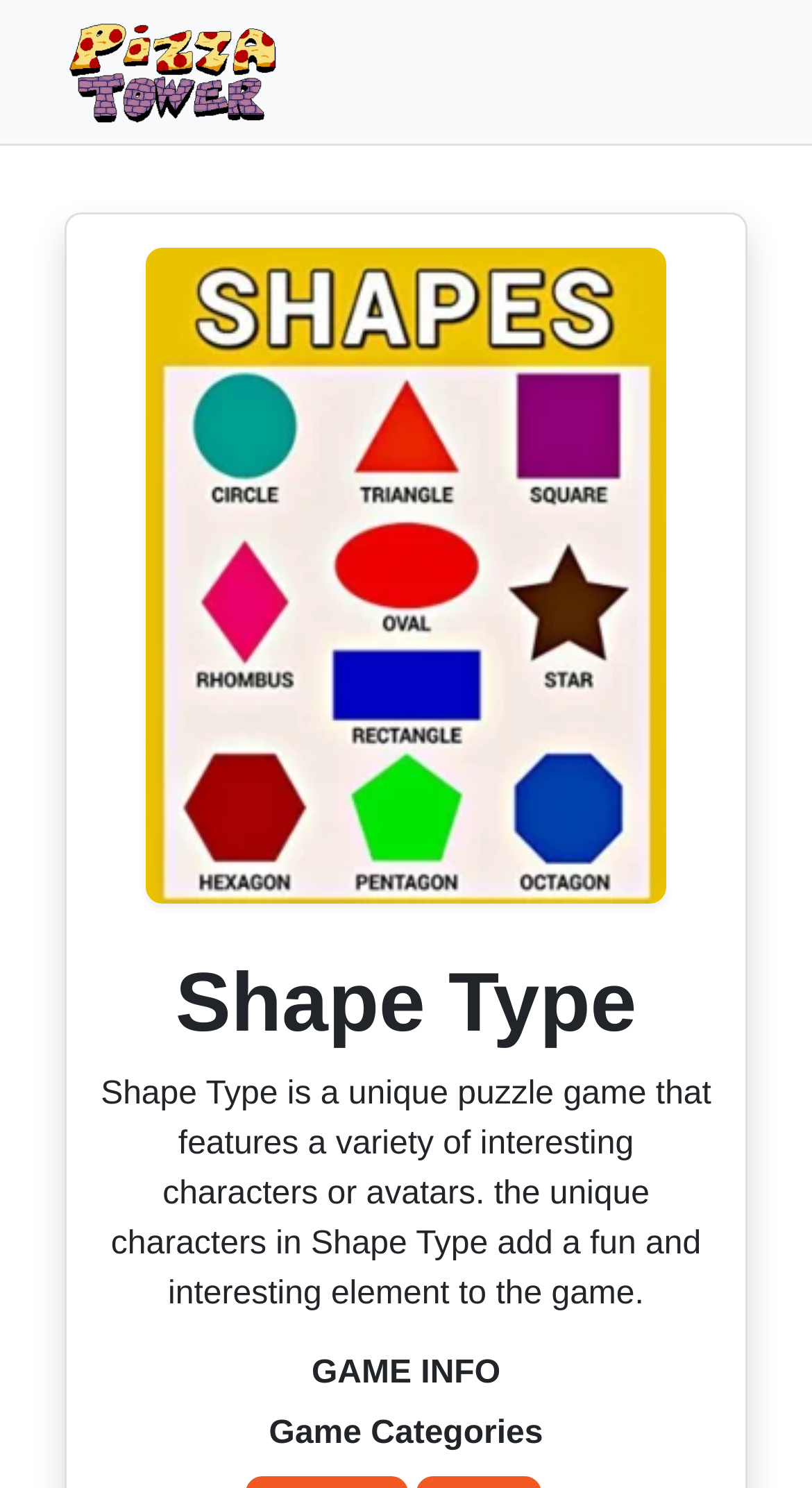Use the information in the screenshot to answer the question comprehensively: Is there a call-to-action on the webpage?

The link element with the text 'Play Online Now' suggests a call-to-action, encouraging users to play the game online.